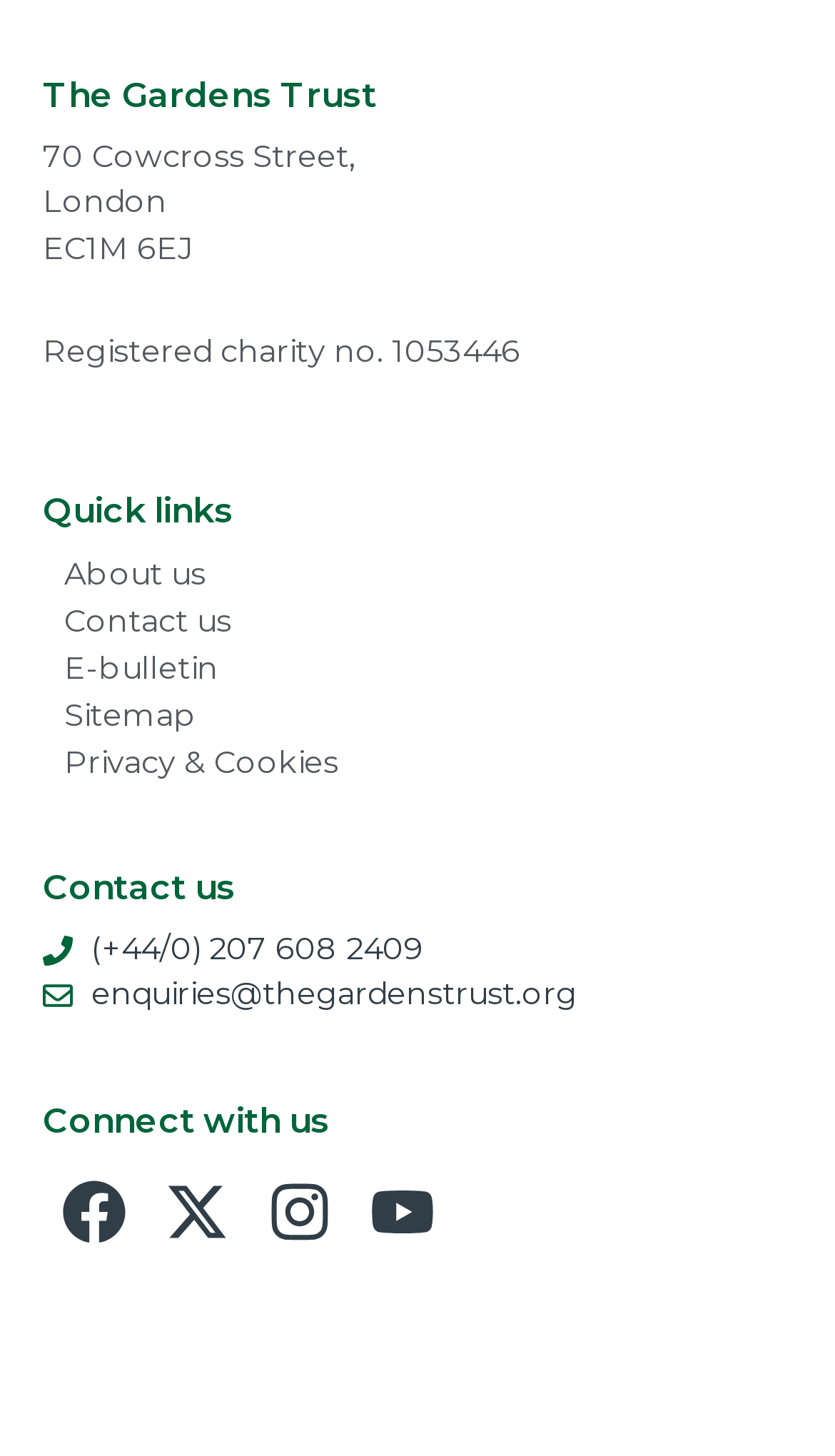What social media platforms can you connect with The Gardens Trust on?
Please provide a comprehensive answer to the question based on the webpage screenshot.

I found the social media platforms by looking at the links under the 'Connect with us' heading, which provide links to Facebook, Twitter, Instagram, and Youtube, along with their corresponding icons.